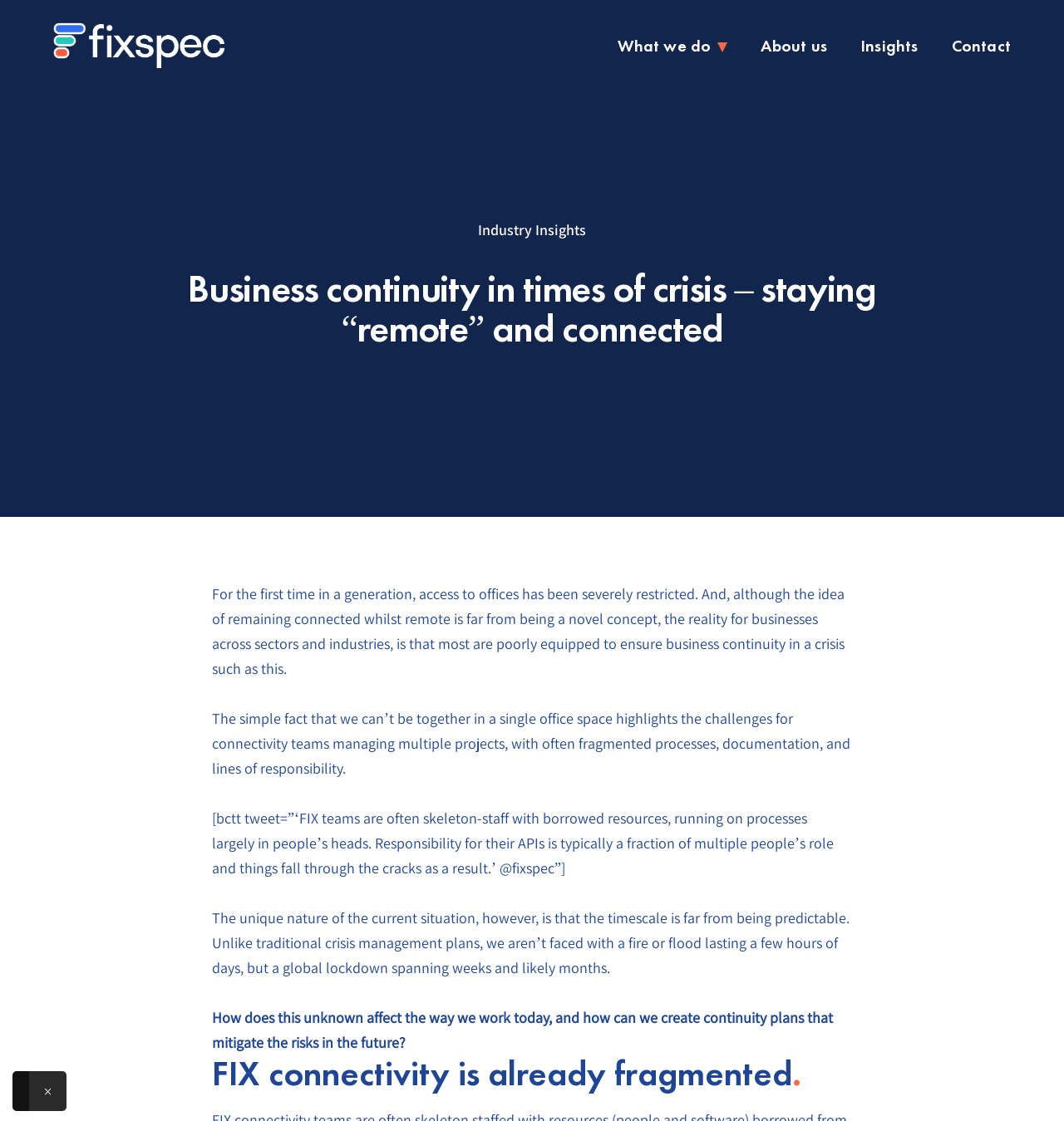Determine the bounding box for the UI element described here: "×".

[0.027, 0.956, 0.062, 0.991]